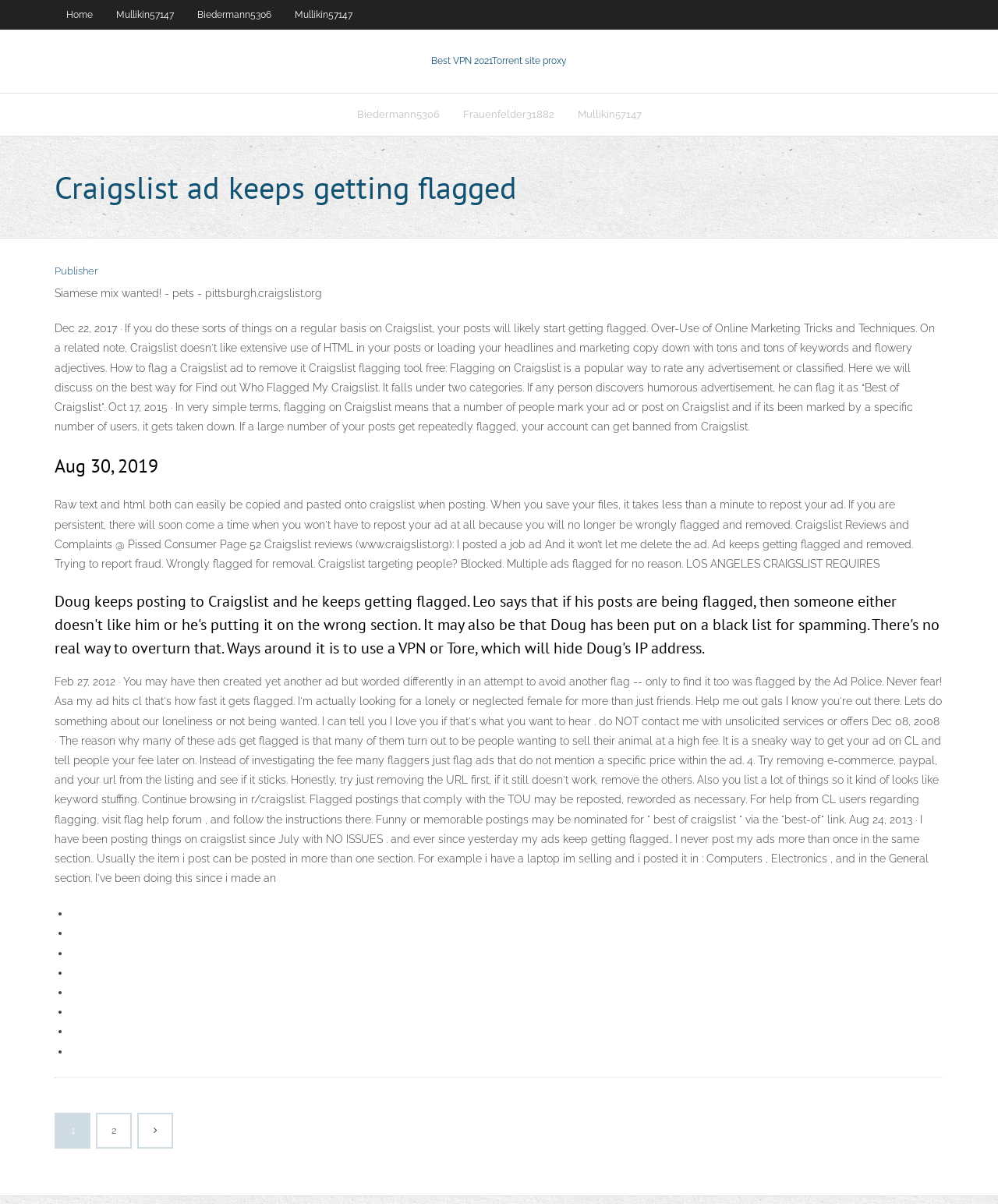Identify the bounding box coordinates of the region I need to click to complete this instruction: "Click on the 'Home' link".

[0.055, 0.0, 0.105, 0.024]